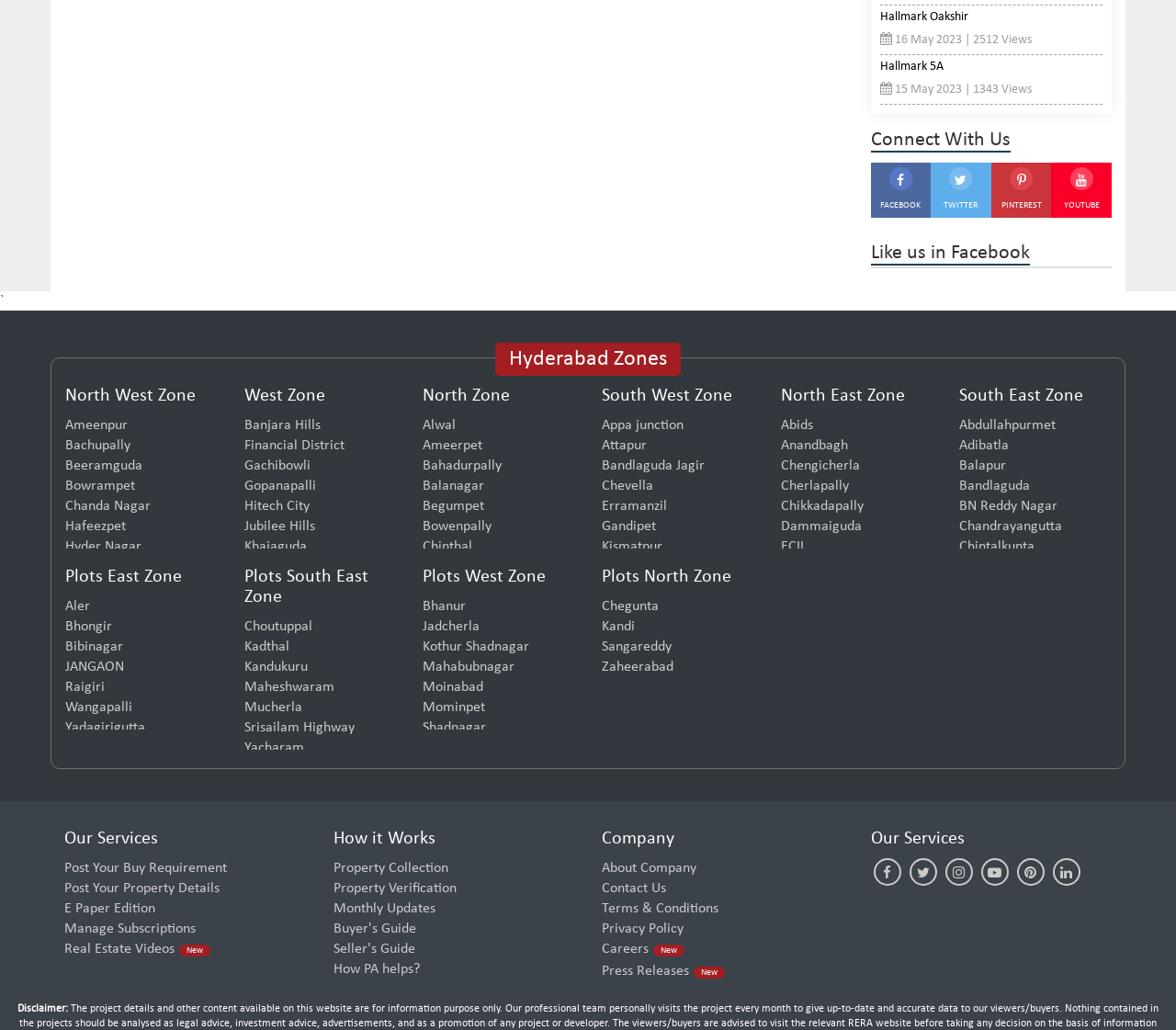Identify the bounding box coordinates for the element that needs to be clicked to fulfill this instruction: "Visit Ameenpur". Provide the coordinates in the format of four float numbers between 0 and 1: [left, top, right, bottom].

[0.055, 0.404, 0.184, 0.423]